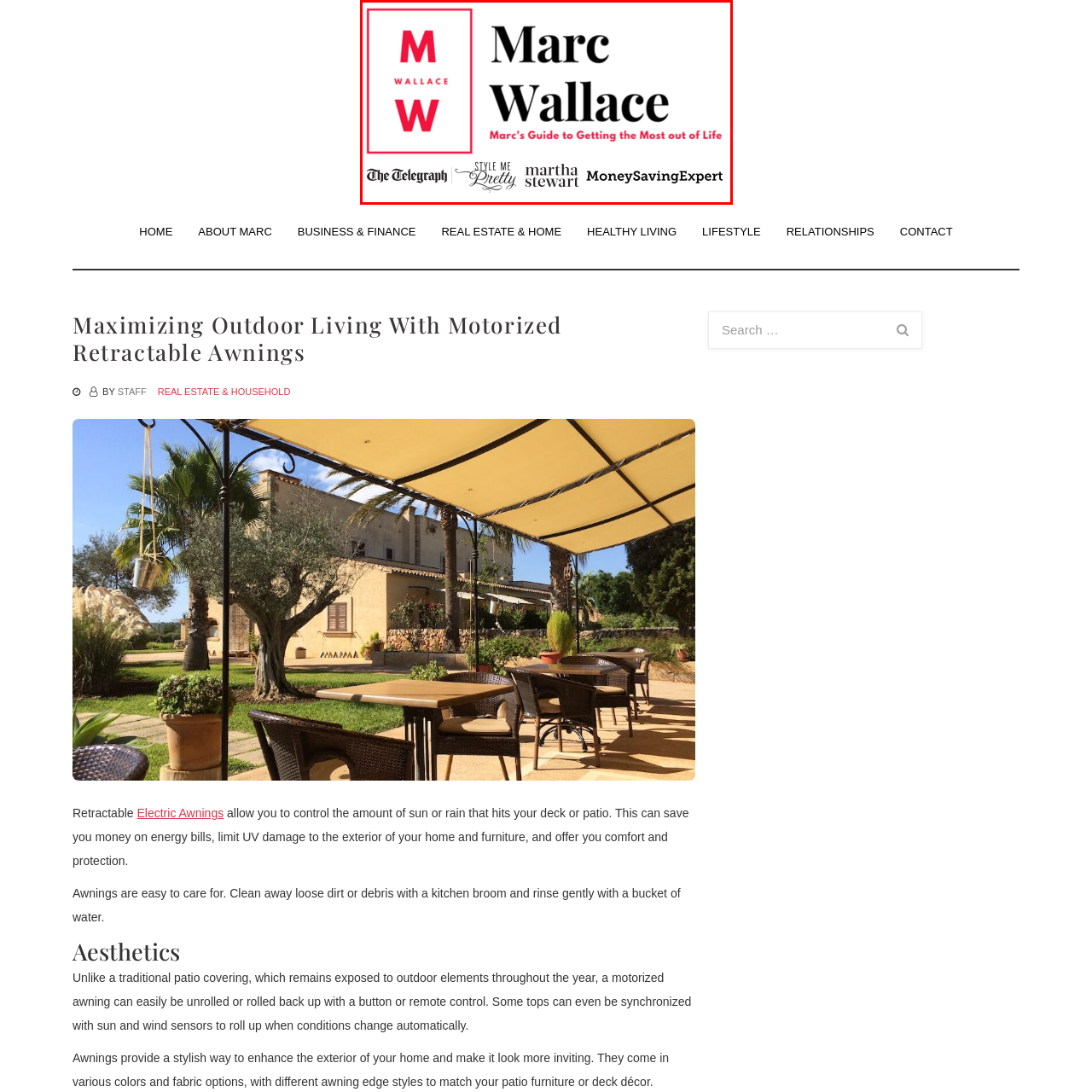Generate a meticulous caption for the image that is highlighted by the red boundary line.

The image features the logo and branding of "Marc Wallace," prominently displaying the name in bold typography. The logo is set against a white background, emphasizing the striking contrast of the red and black letters. Below the name, a tagline reads "Marc's Guide to Getting the Most out of Life," hinting at the content's focus on lifestyle improvement and practical tips. Beneath the main branding, the image includes logos of various media outlets such as The Telegraph, Style Me Pretty, Martha Stewart, and MoneySavingExpert, suggesting that Marc Wallace's work has been featured or recognized across reputable platforms. This composition positions Marc Wallace as a credible source of advice and insights on enhancing quality of life.